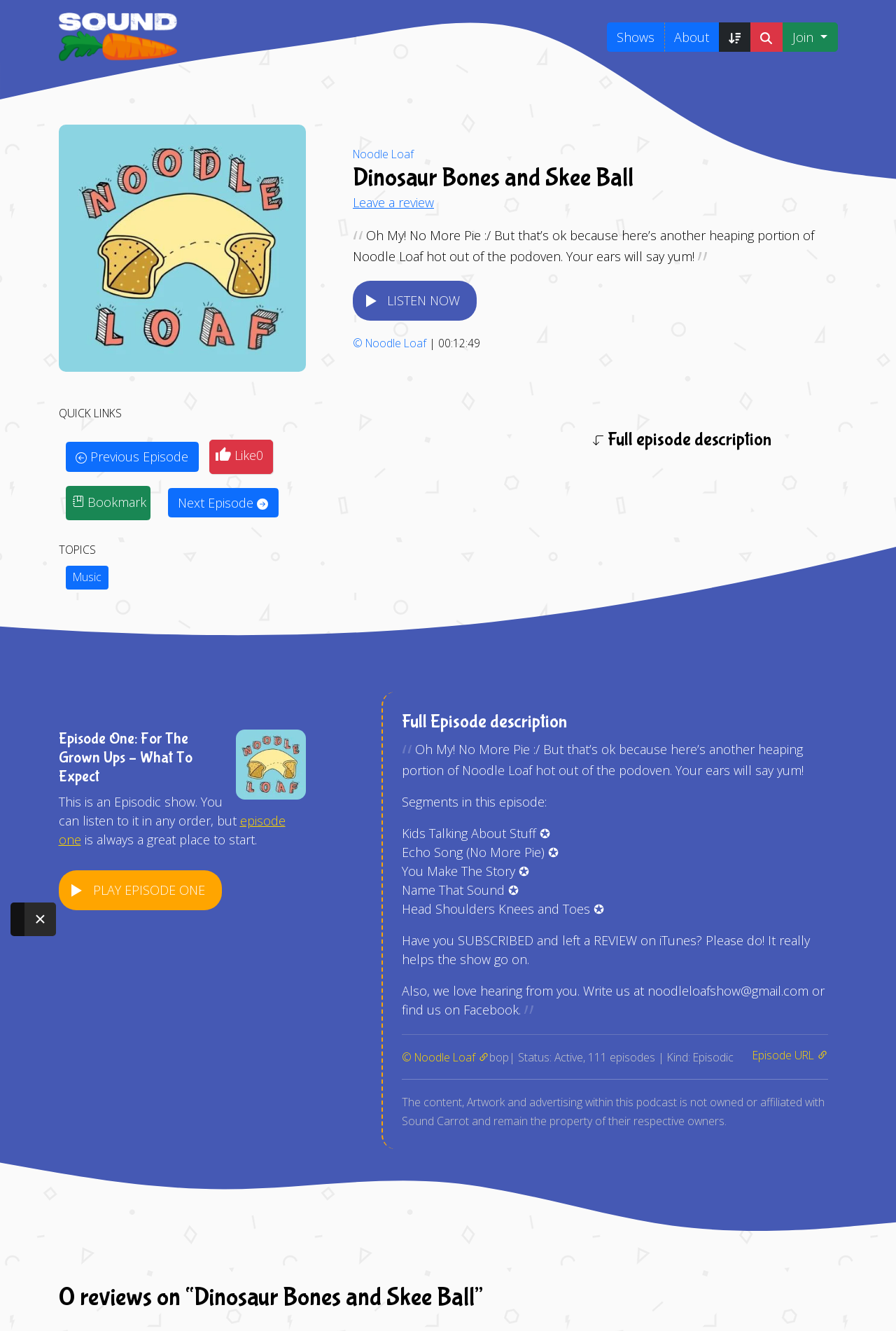Specify the bounding box coordinates of the element's region that should be clicked to achieve the following instruction: "Listen to episode one". The bounding box coordinates consist of four float numbers between 0 and 1, in the format [left, top, right, bottom].

[0.096, 0.658, 0.236, 0.68]